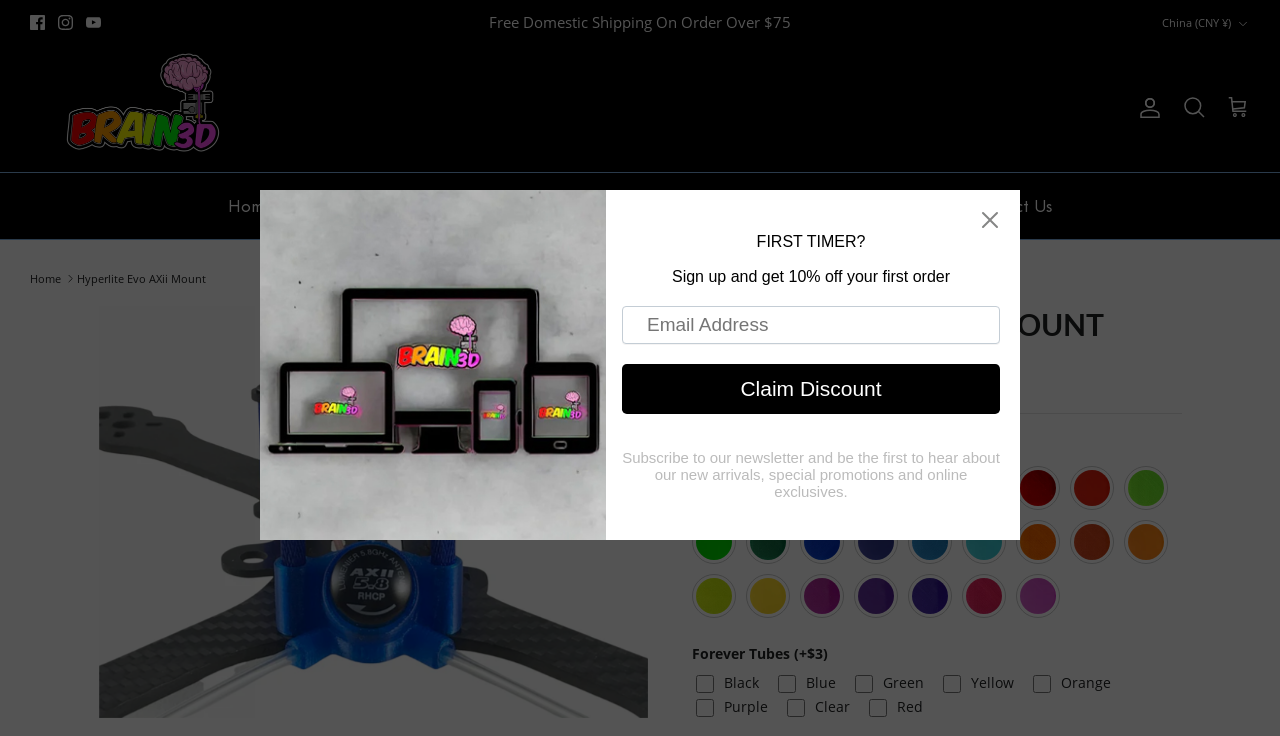Please respond in a single word or phrase: 
How many colors are available for the Hyperlite Evo AXii Mount?

20